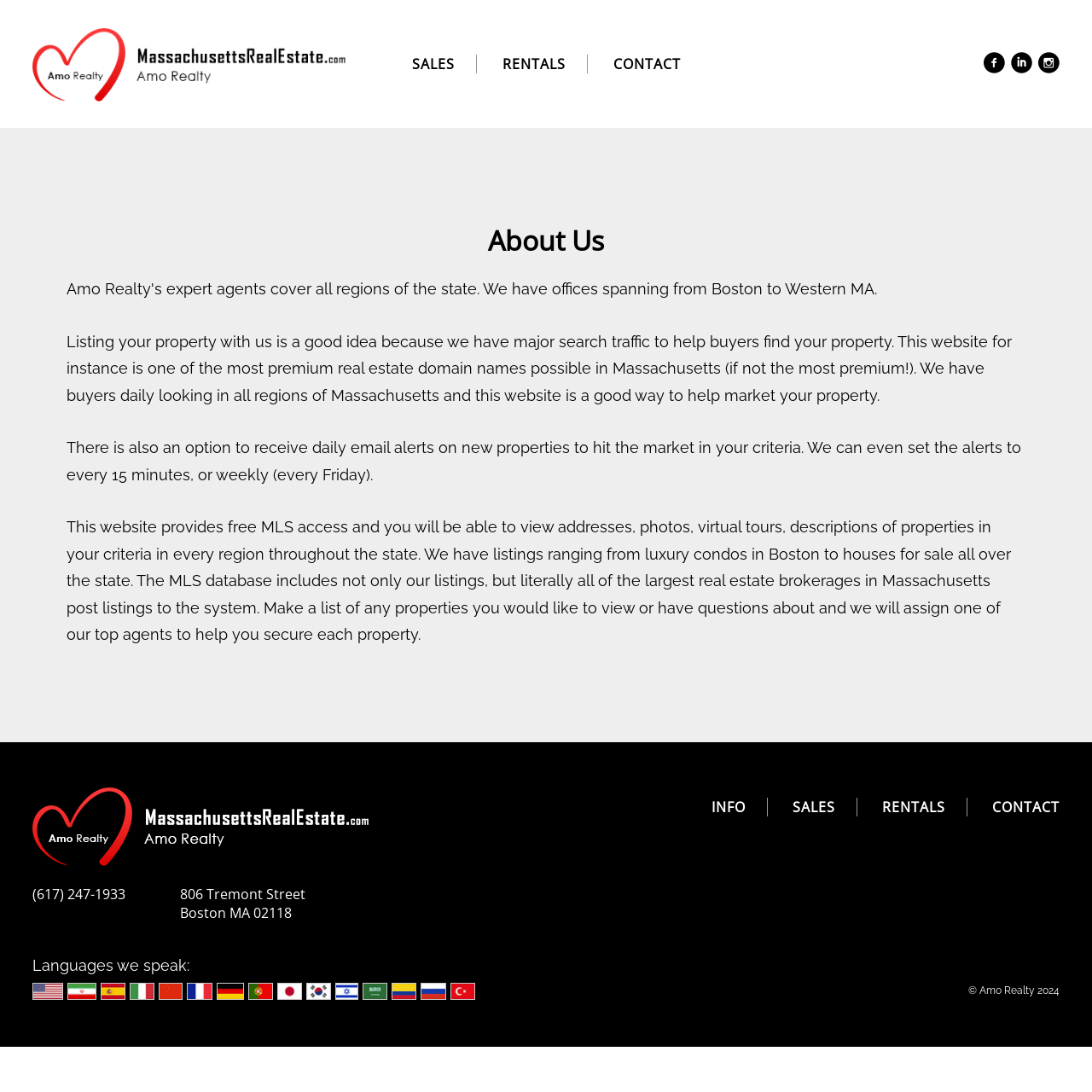Locate the bounding box coordinates of the area you need to click to fulfill this instruction: 'View SALES'. The coordinates must be in the form of four float numbers ranging from 0 to 1: [left, top, right, bottom].

[0.377, 0.05, 0.436, 0.067]